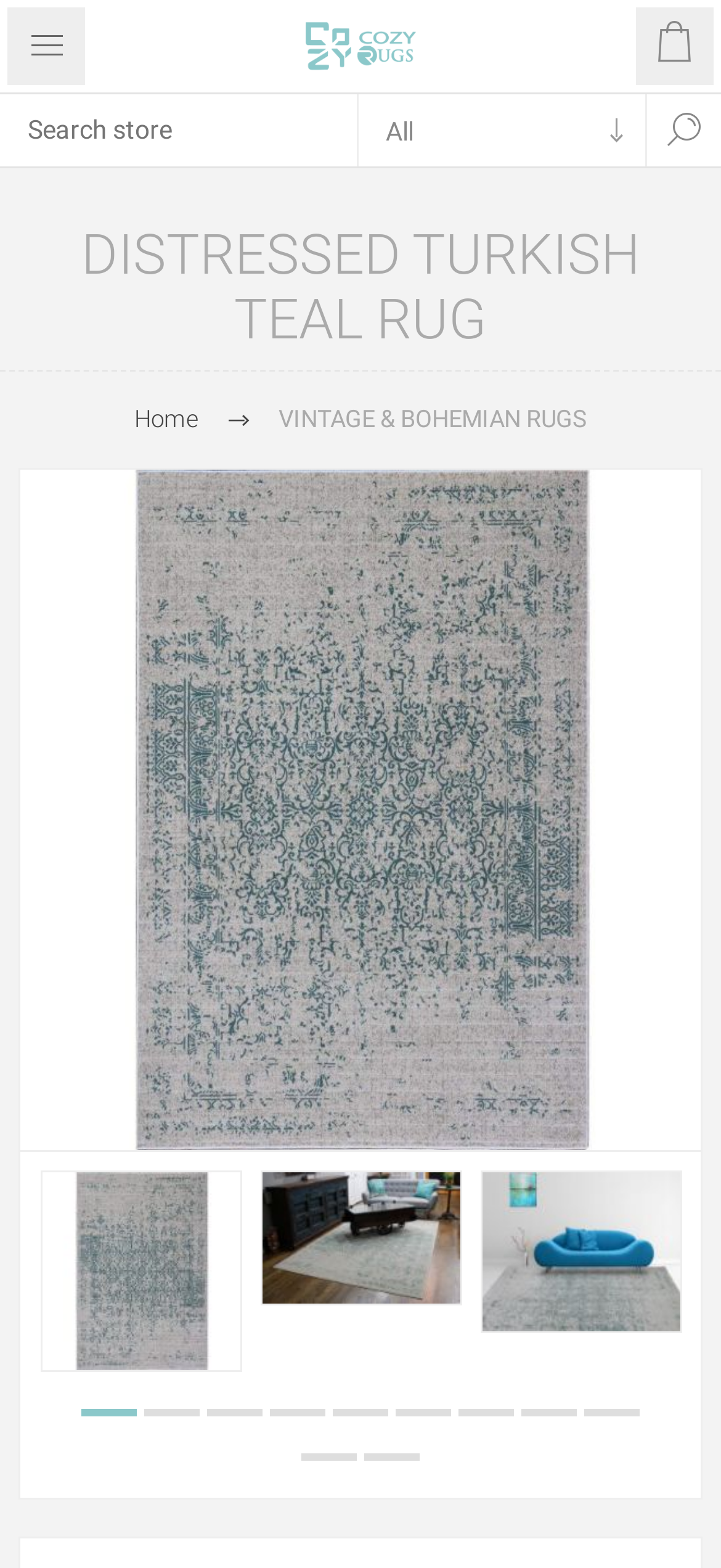What is the purpose of the combobox element?
Give a single word or phrase as your answer by examining the image.

To select an option